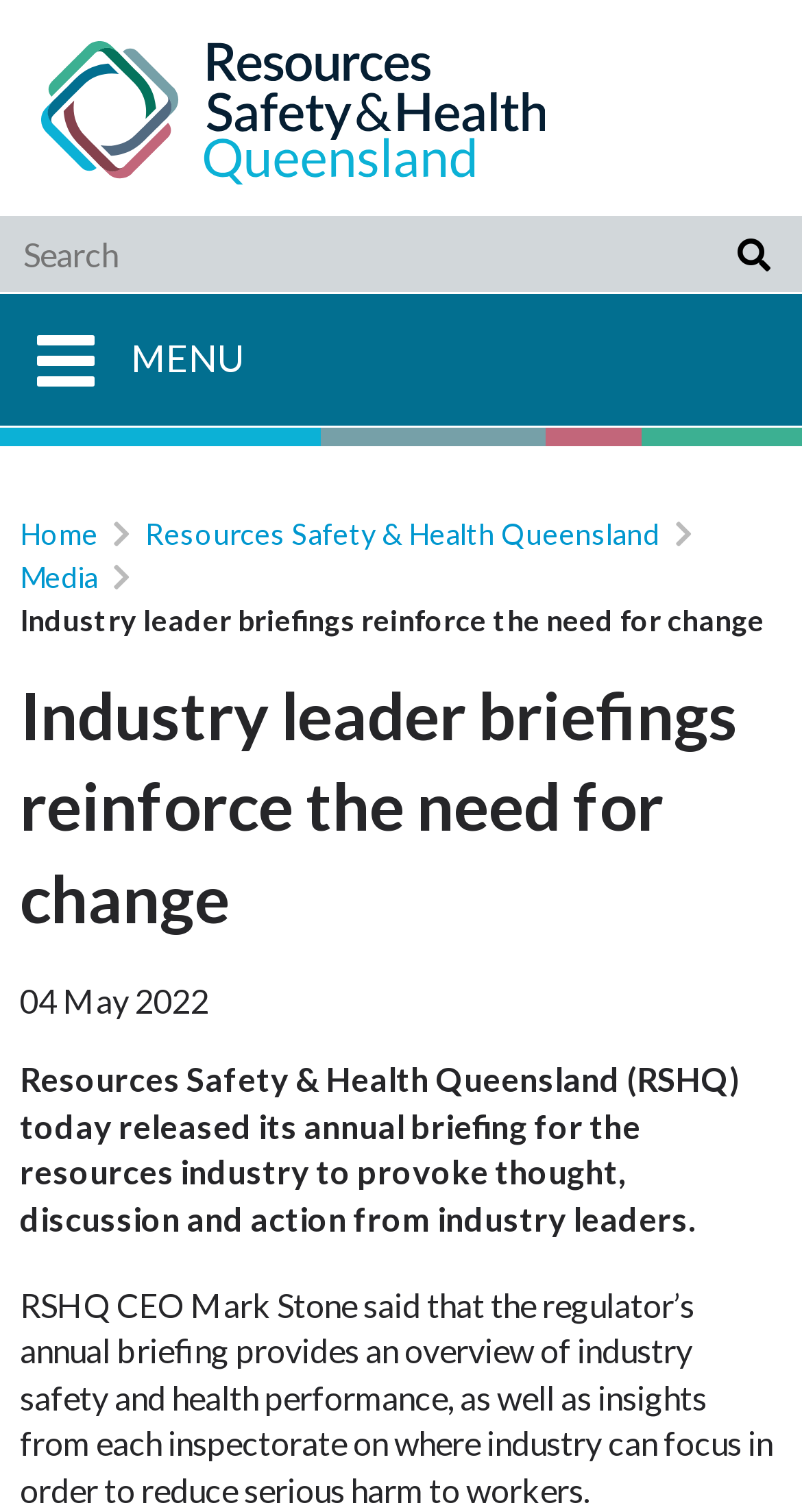Extract the bounding box coordinates for the UI element described by the text: "Home". The coordinates should be in the form of [left, top, right, bottom] with values between 0 and 1.

[0.025, 0.342, 0.122, 0.365]